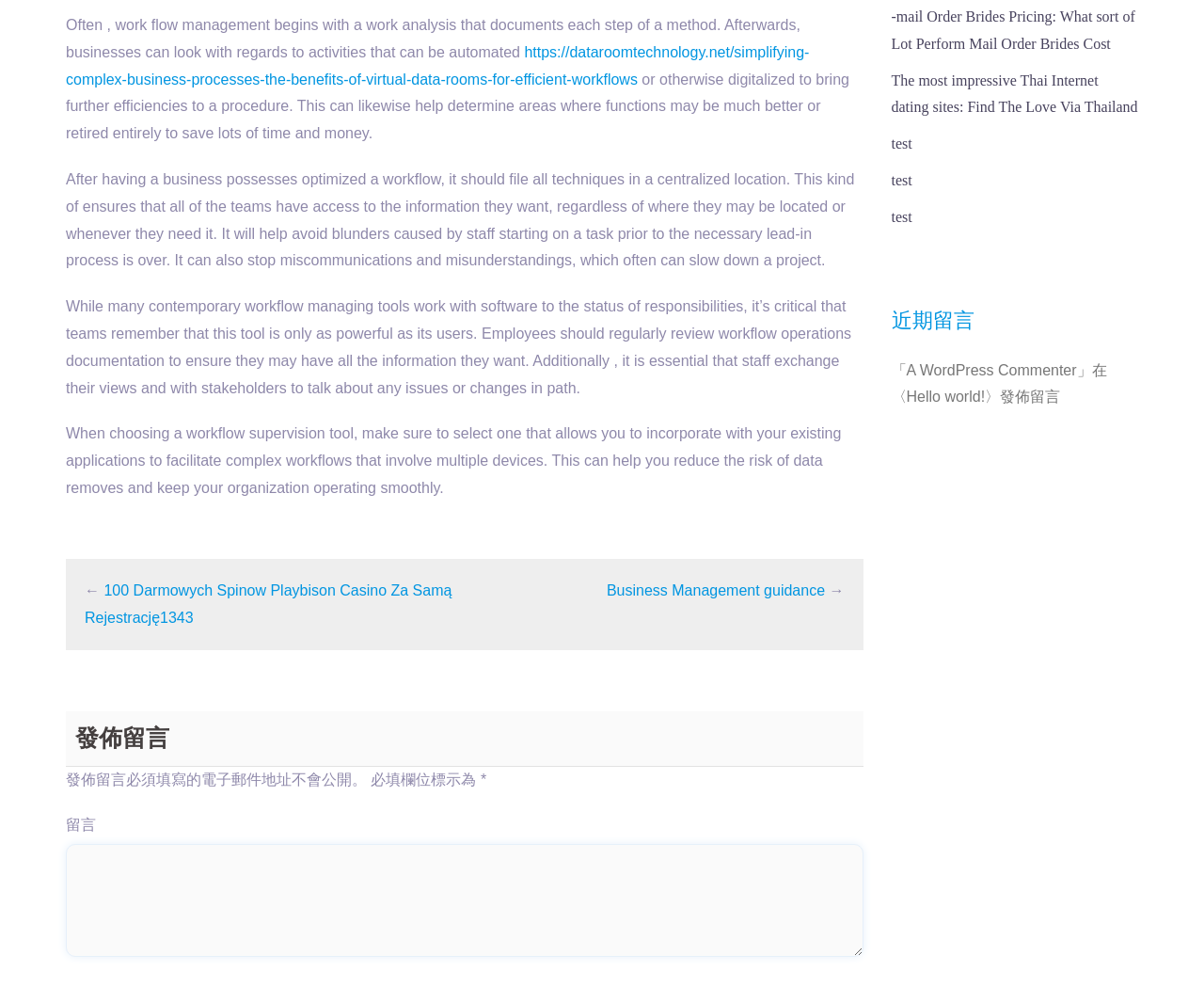Identify the bounding box for the UI element that is described as follows: "Business Management guidance".

[0.504, 0.59, 0.685, 0.606]